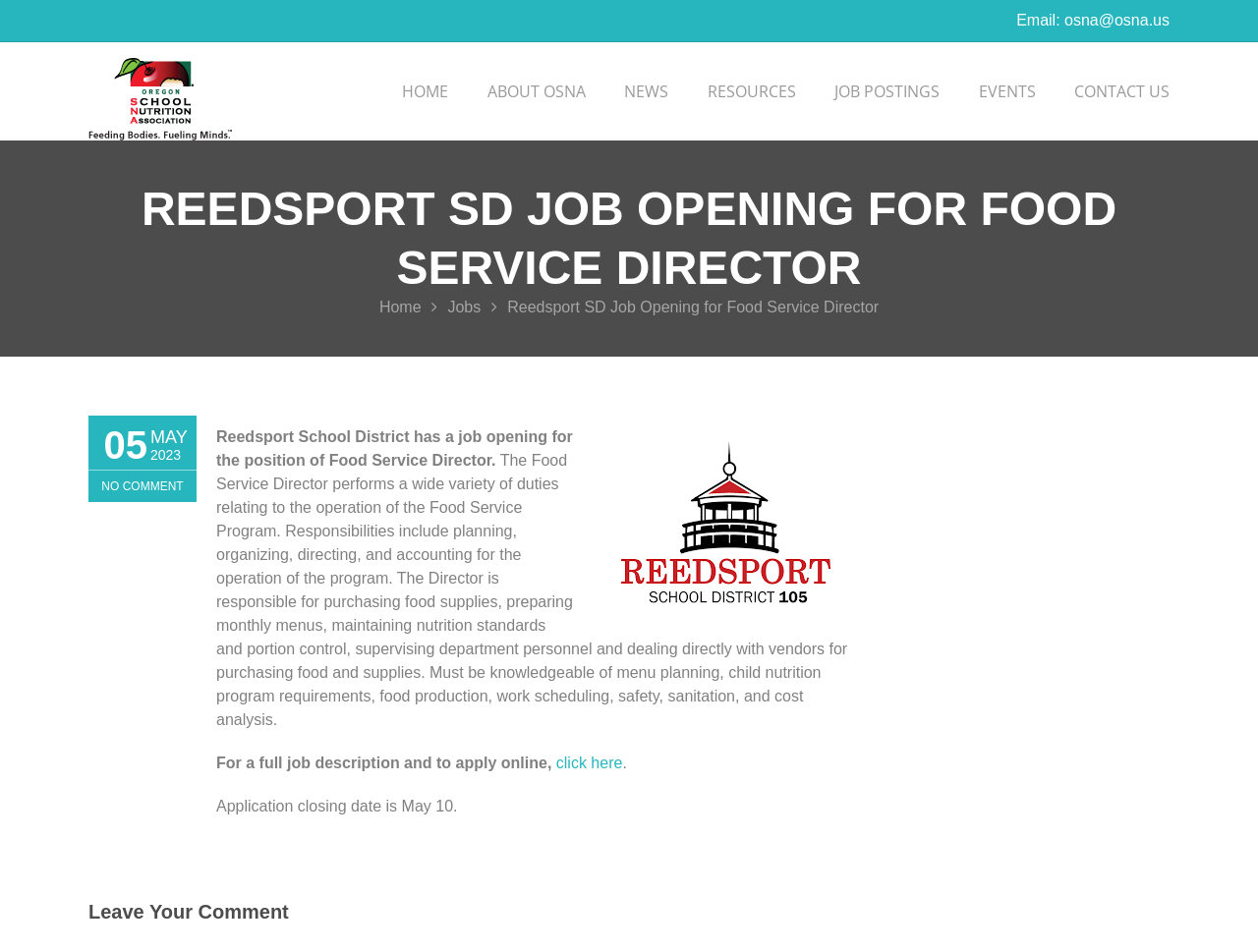What is the email address provided on the webpage?
Please use the visual content to give a single word or phrase answer.

osna@osna.us